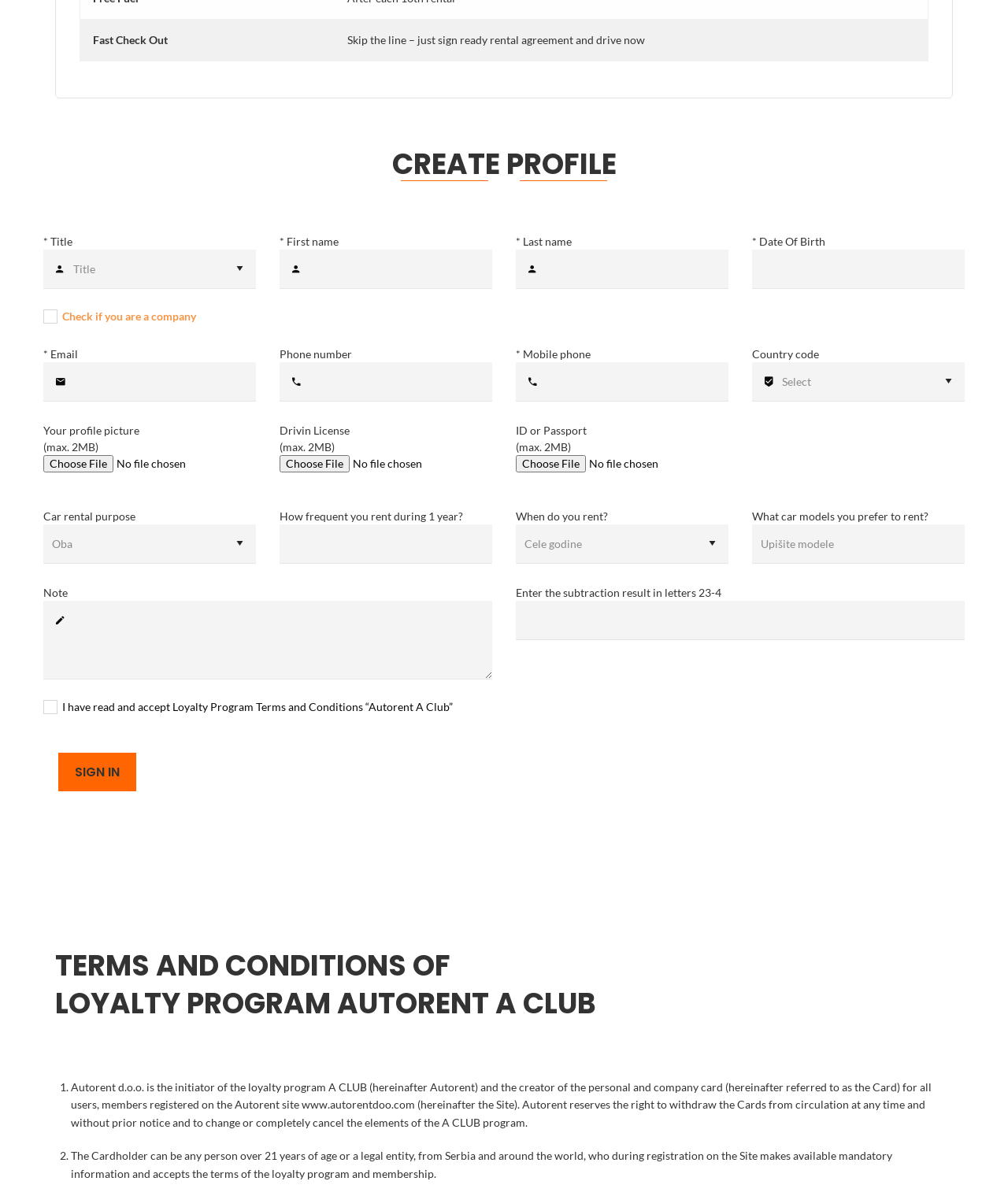Identify the bounding box coordinates of the clickable region to carry out the given instruction: "Choose car rental purpose".

[0.043, 0.451, 0.254, 0.483]